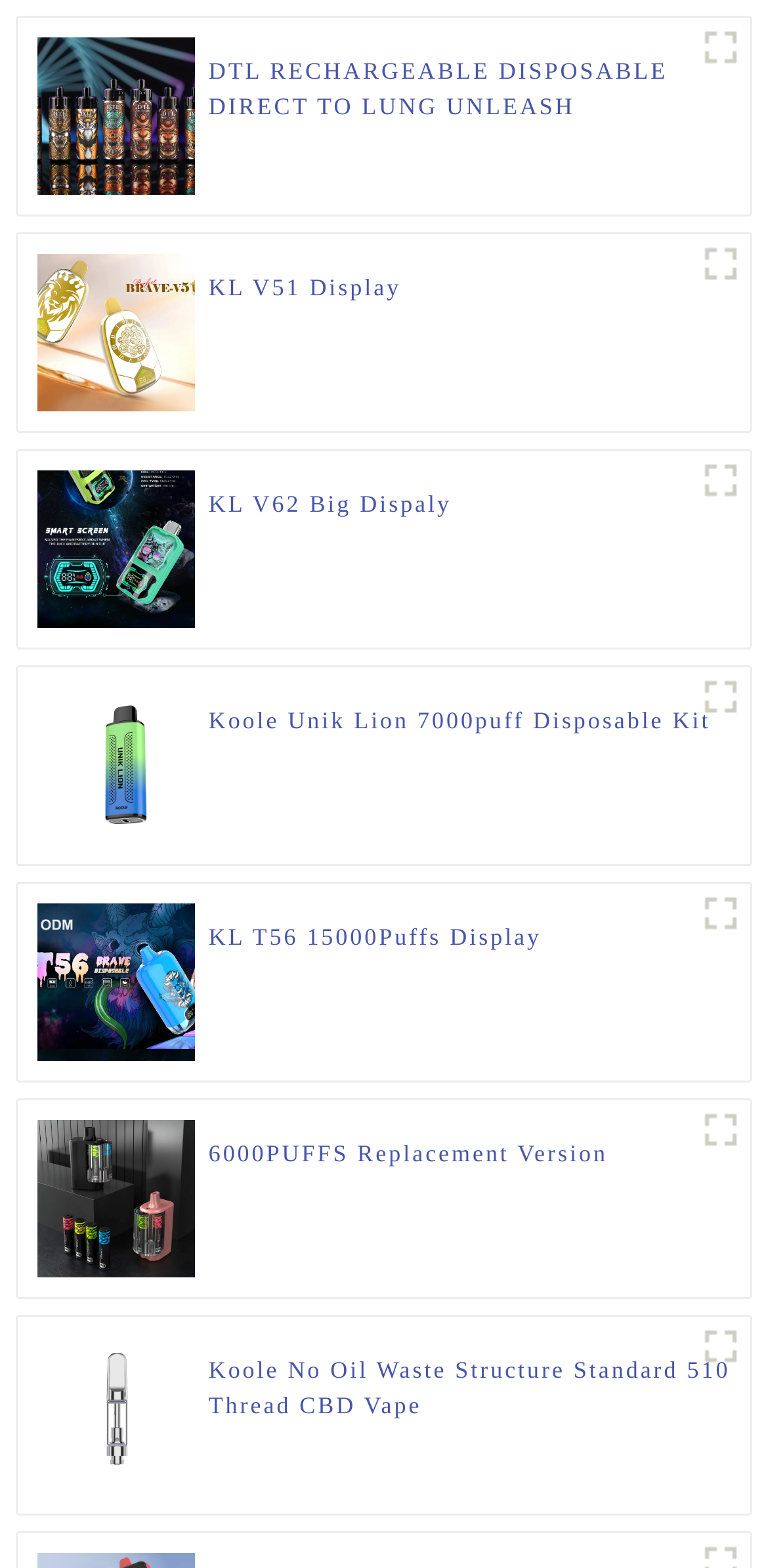Please specify the bounding box coordinates of the element that should be clicked to execute the given instruction: 'Explore KL V62 Big Dispaly'. Ensure the coordinates are four float numbers between 0 and 1, expressed as [left, top, right, bottom].

[0.272, 0.311, 0.588, 0.356]